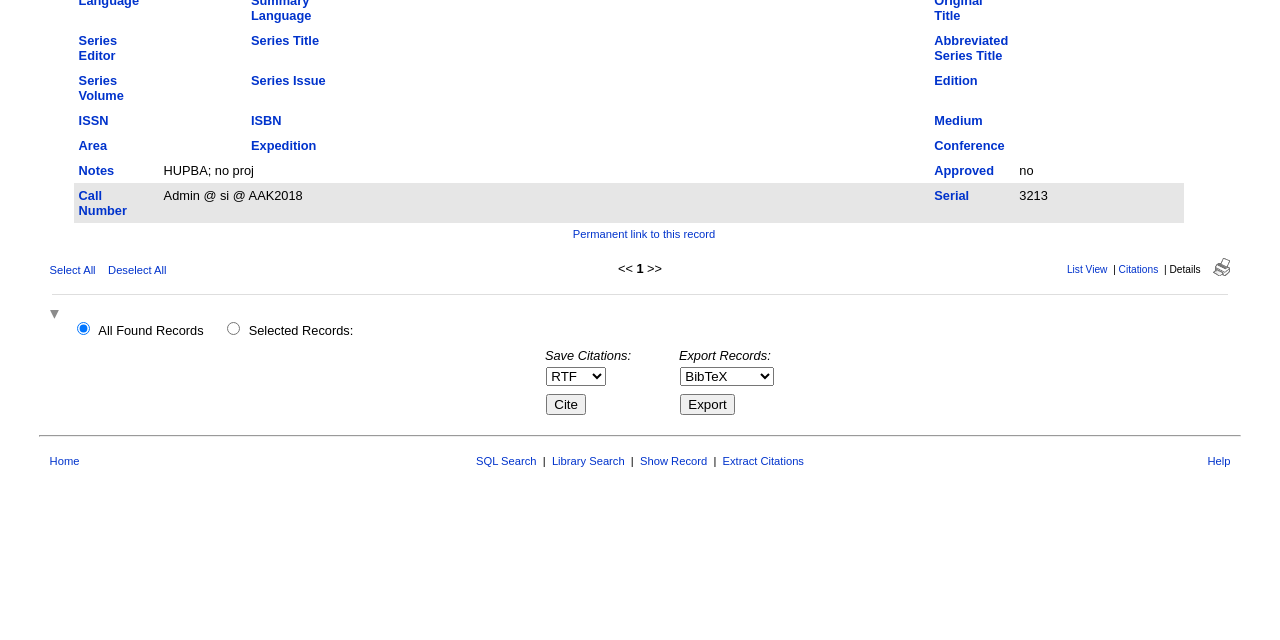Determine the bounding box for the UI element that matches this description: "Permanent link to this record".

[0.447, 0.356, 0.559, 0.375]